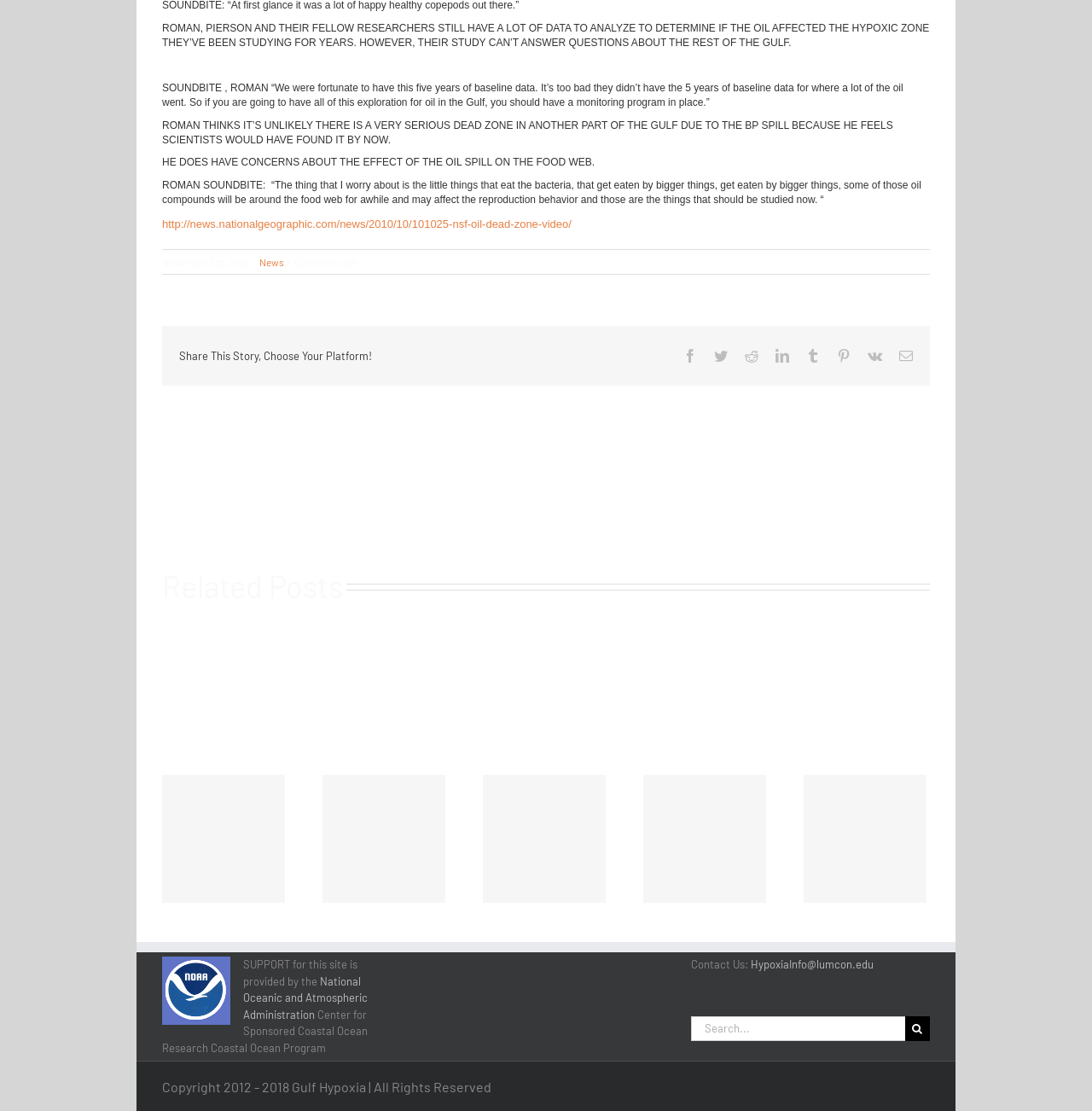Provide the bounding box coordinates of the HTML element this sentence describes: "National Oceanic and Atmospheric Administration". The bounding box coordinates consist of four float numbers between 0 and 1, i.e., [left, top, right, bottom].

[0.223, 0.877, 0.337, 0.919]